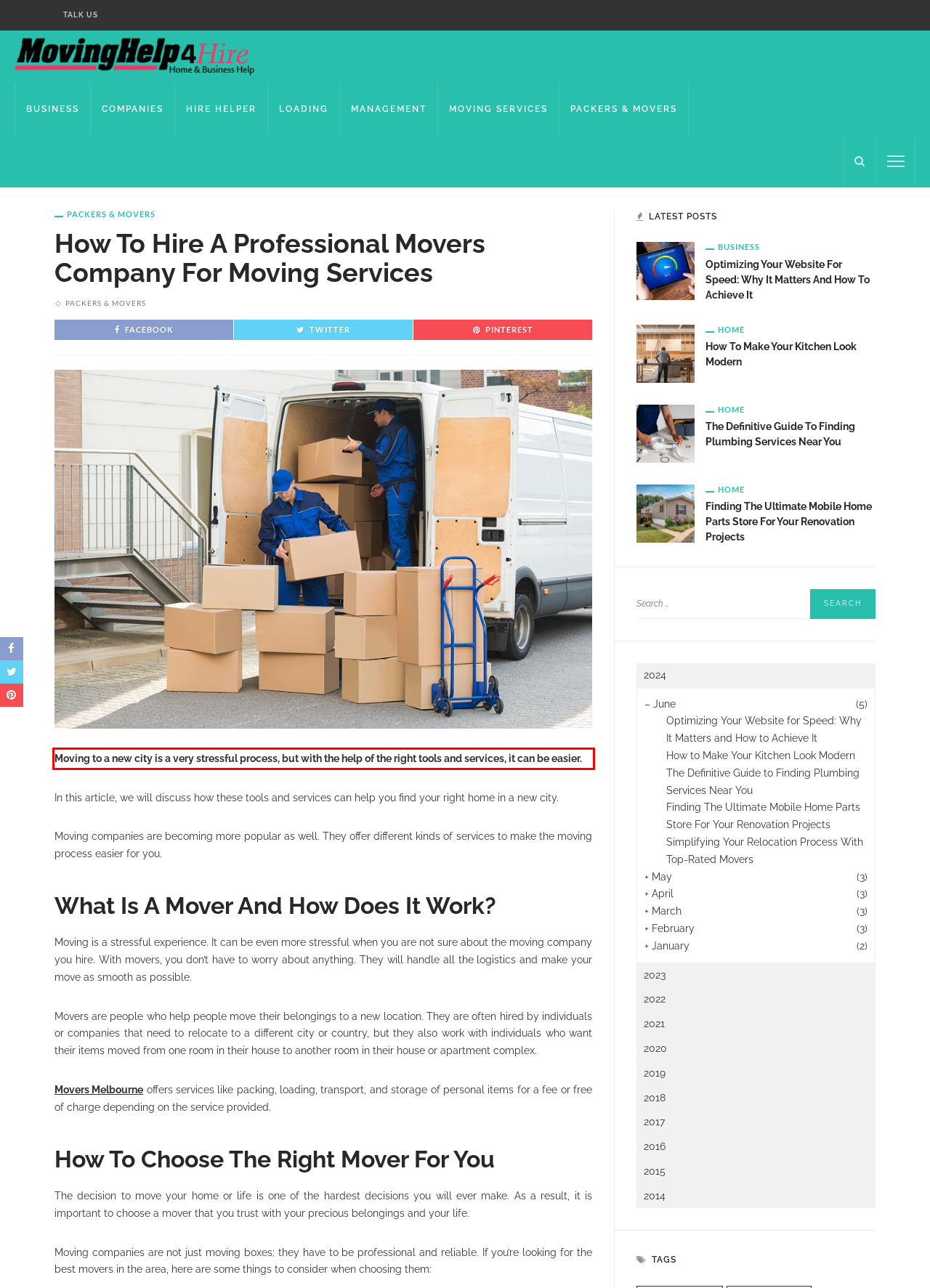You have a screenshot of a webpage with a red bounding box. Use OCR to generate the text contained within this red rectangle.

Moving to a new city is a very stressful process, but with the help of the right tools and services, it can be easier.